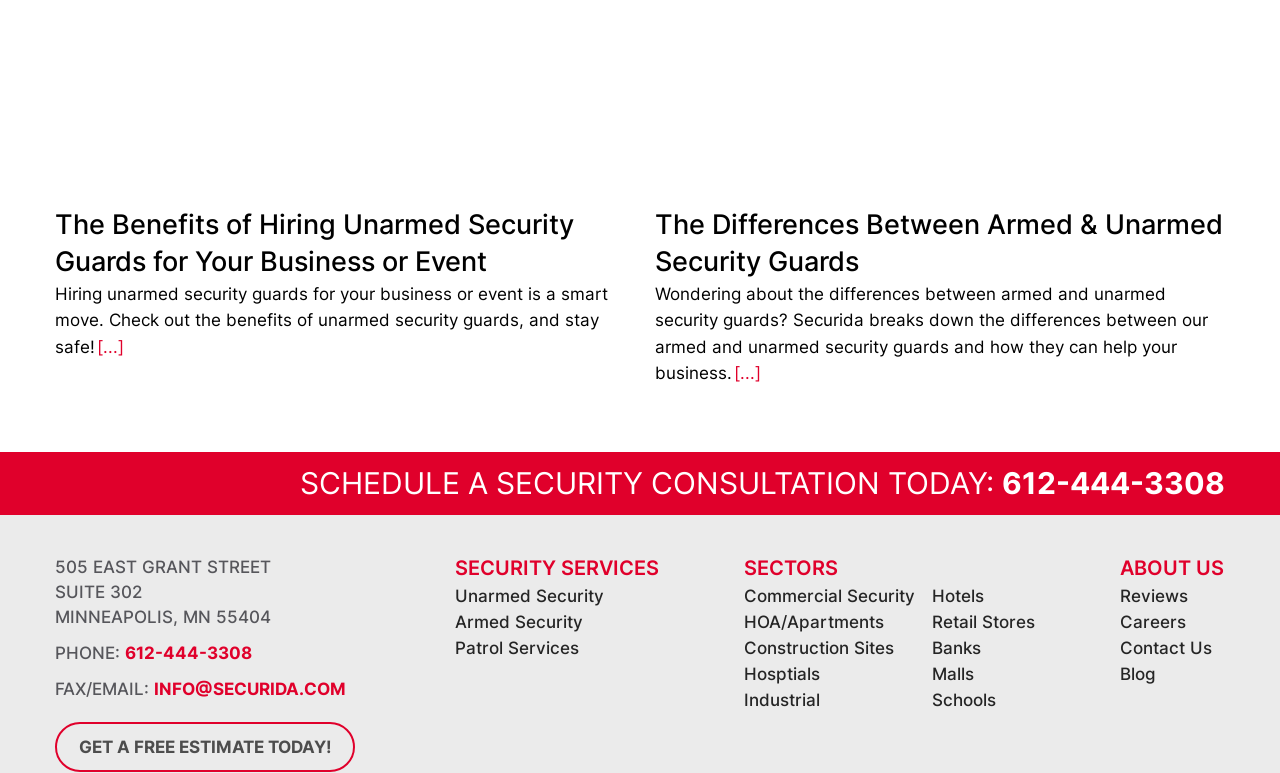Please specify the bounding box coordinates of the element that should be clicked to execute the given instruction: 'Contact 'Securida' via phone'. Ensure the coordinates are four float numbers between 0 and 1, expressed as [left, top, right, bottom].

[0.098, 0.831, 0.197, 0.858]